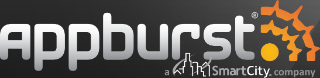What does the orange graphic element in the logo symbolize?
Can you offer a detailed and complete answer to this question?

The caption states that the orange graphic element in the logo enhances the word 'appburst' and symbolizes innovation and energy, which suggests that the company values creativity and dynamism in its approach to mobile application development.